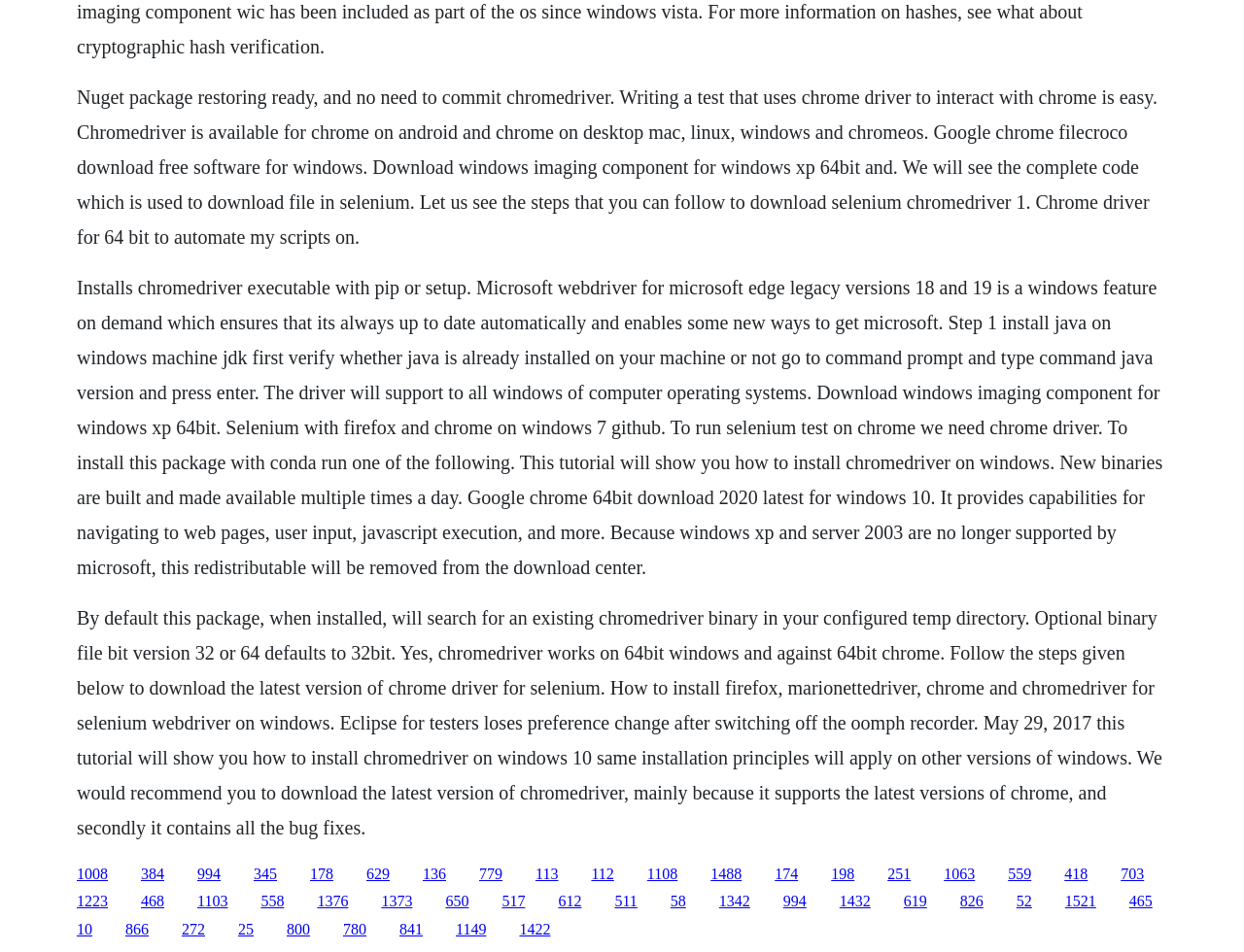What is the default binary file bit version of chromedriver?
Please analyze the image and answer the question with as much detail as possible.

According to the webpage, the default binary file bit version of chromedriver is 32bit, but it can be changed to 64bit if needed.